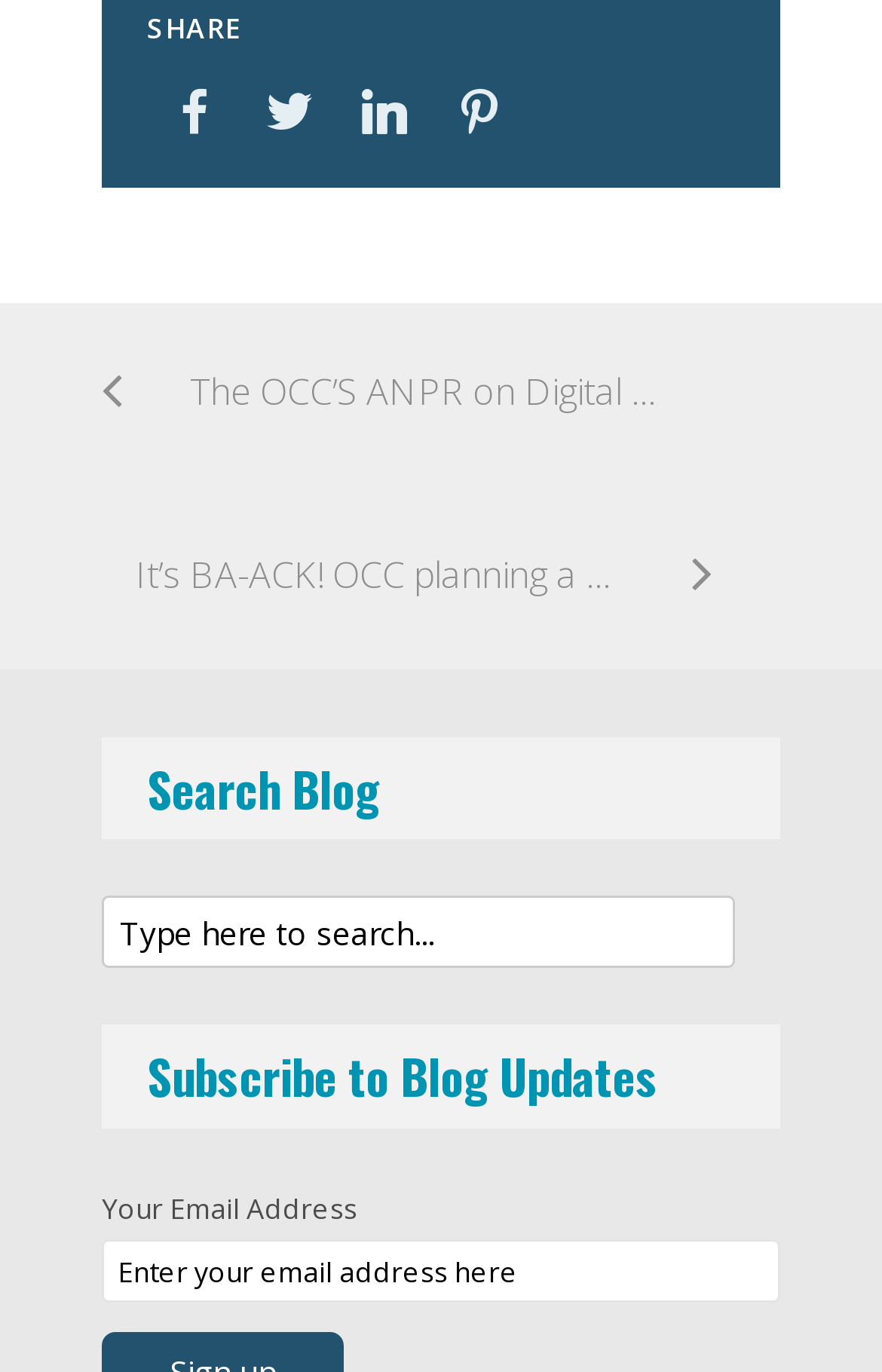What is the purpose of the textbox at the bottom?
Make sure to answer the question with a detailed and comprehensive explanation.

The textbox at the bottom of the webpage has a label 'Your Email Address' and a placeholder 'Enter your email address here', indicating that it is used to input an email address, likely for subscribing to blog updates.